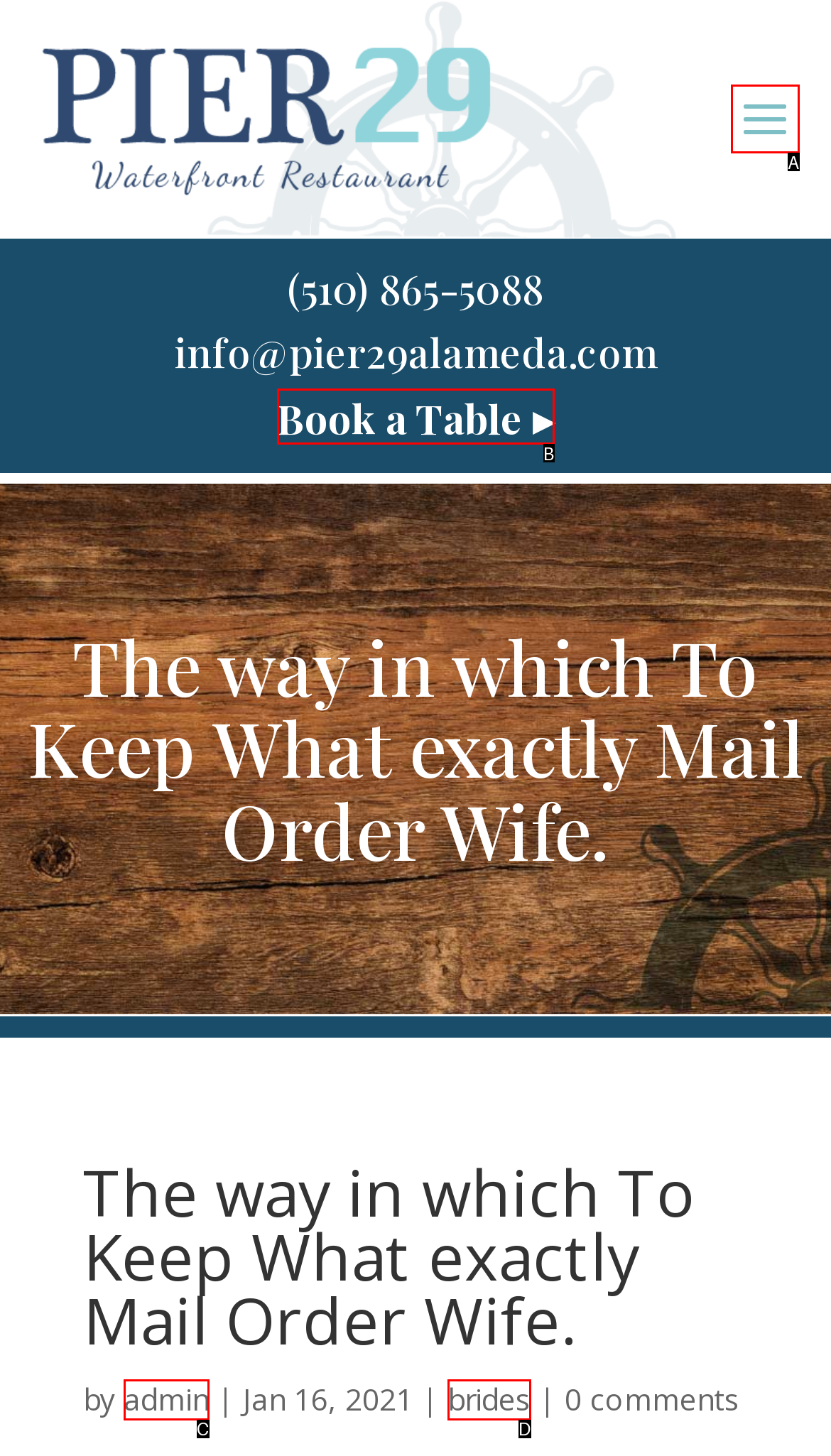Match the HTML element to the given description: name="submit" value="Post Comment"
Indicate the option by its letter.

None